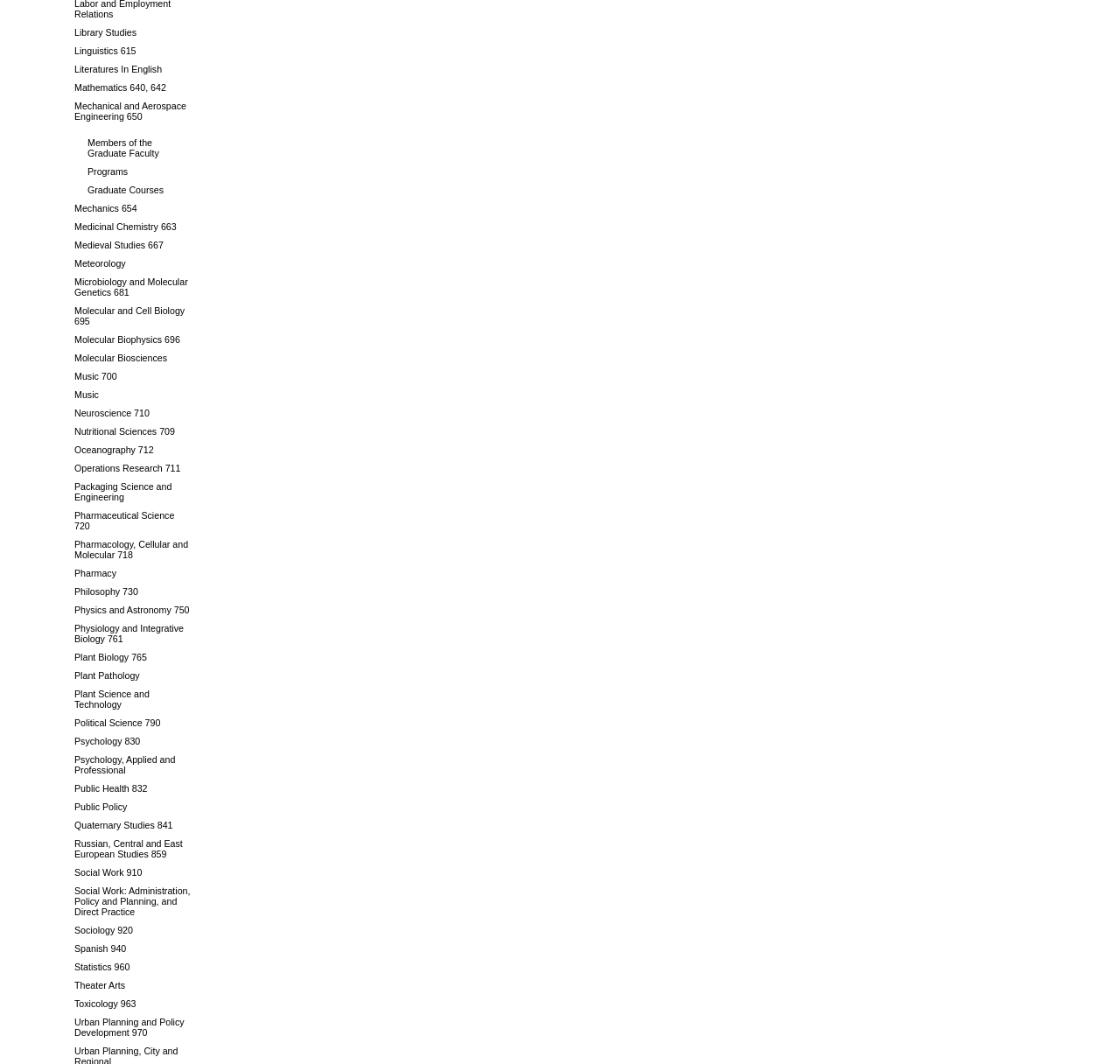Please specify the coordinates of the bounding box for the element that should be clicked to carry out this instruction: "view Graduate Courses". The coordinates must be four float numbers between 0 and 1, formatted as [left, top, right, bottom].

[0.058, 0.169, 0.171, 0.184]